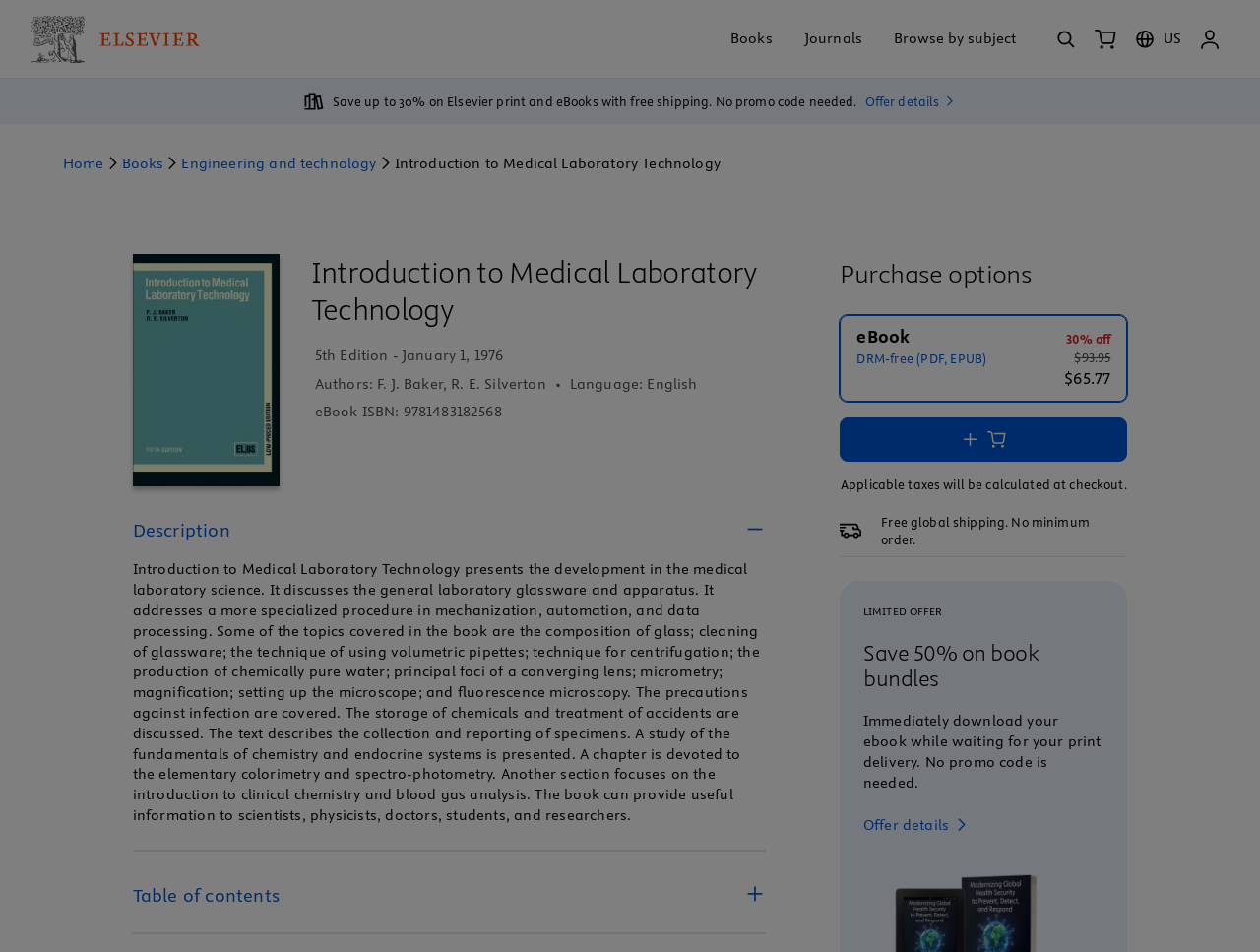Specify the bounding box coordinates of the region I need to click to perform the following instruction: "Contact us". The coordinates must be four float numbers in the range of 0 to 1, i.e., [left, top, right, bottom].

None